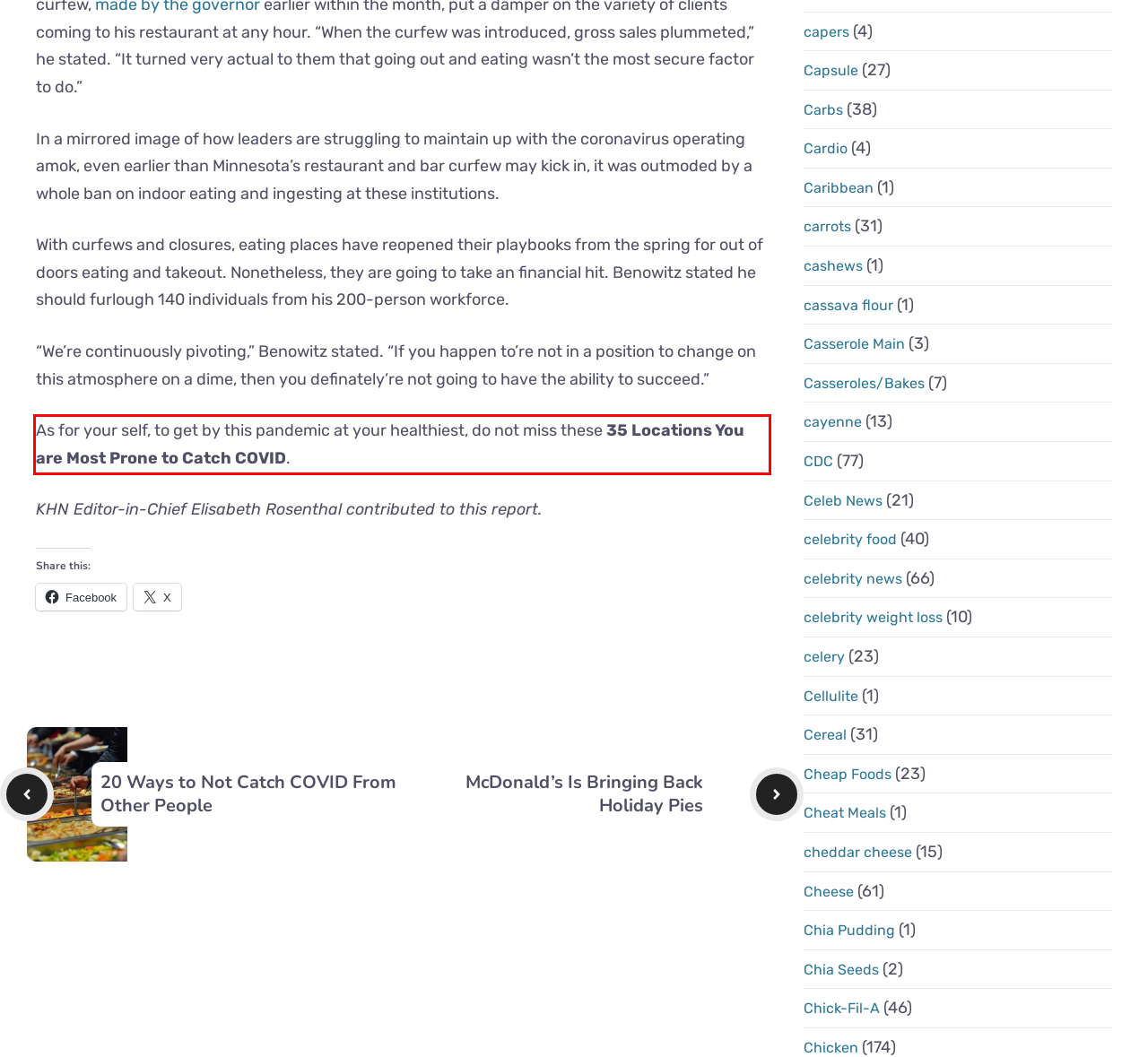Using the provided screenshot, read and generate the text content within the red-bordered area.

As for your self, to get by this pandemic at your healthiest, do not miss these 35 Locations You are Most Prone to Catch COVID.